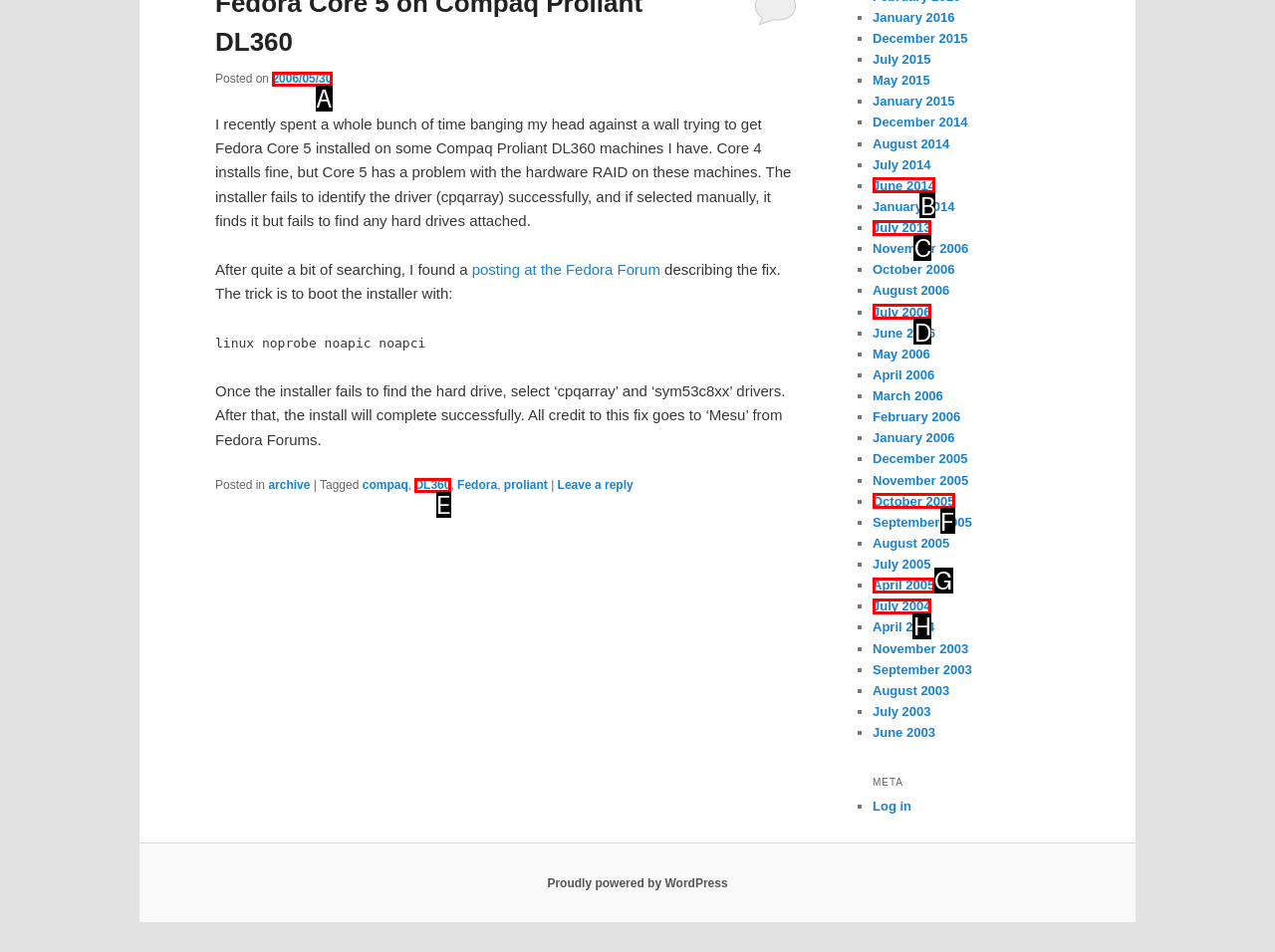Pick the option that corresponds to: DL360
Provide the letter of the correct choice.

E